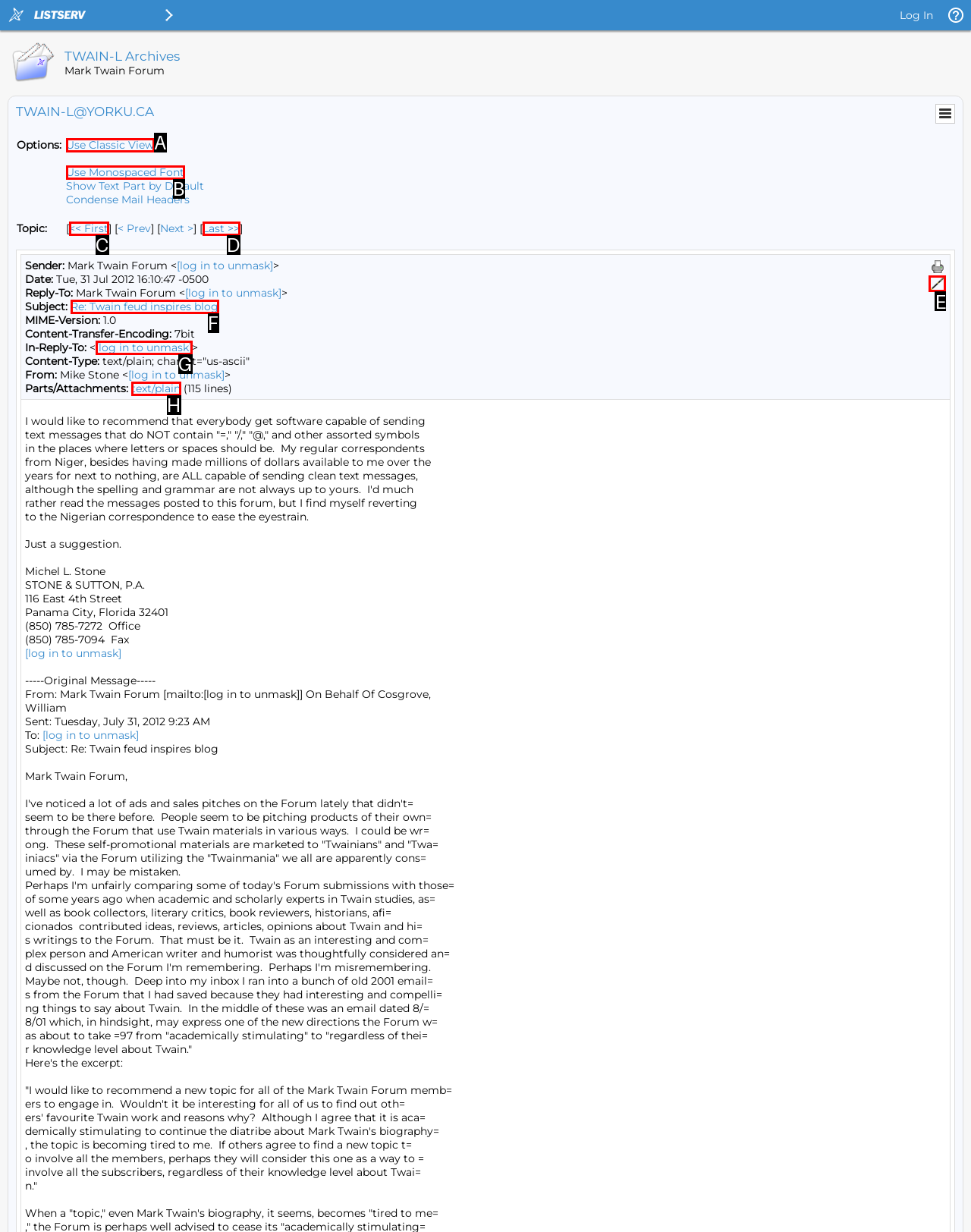Select the right option to accomplish this task: Reply. Reply with the letter corresponding to the correct UI element.

E